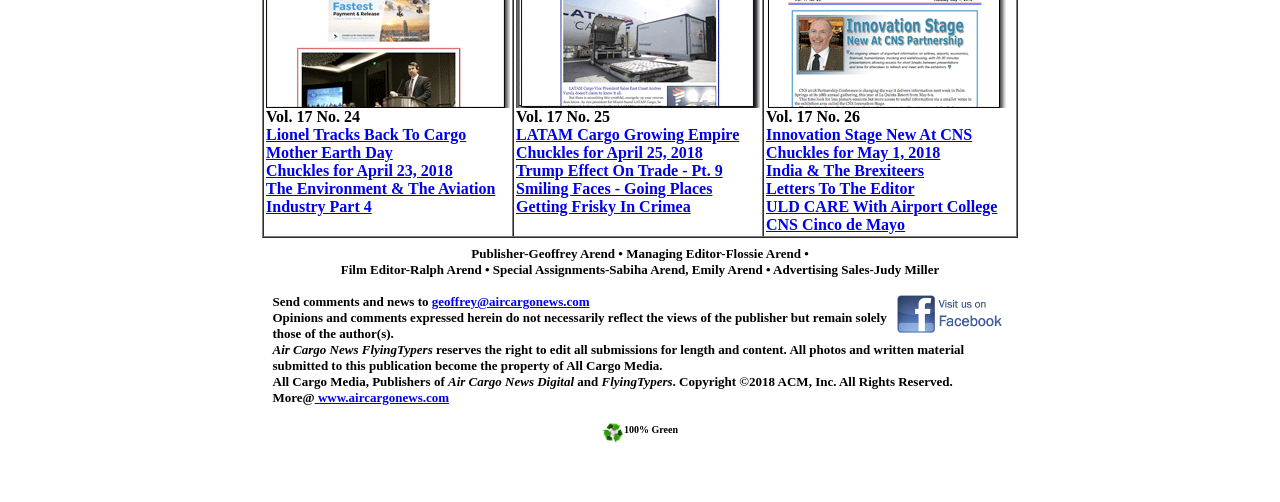Answer this question using a single word or a brief phrase:
What is the email address to send comments and news?

geoffrey@aircargonews.com